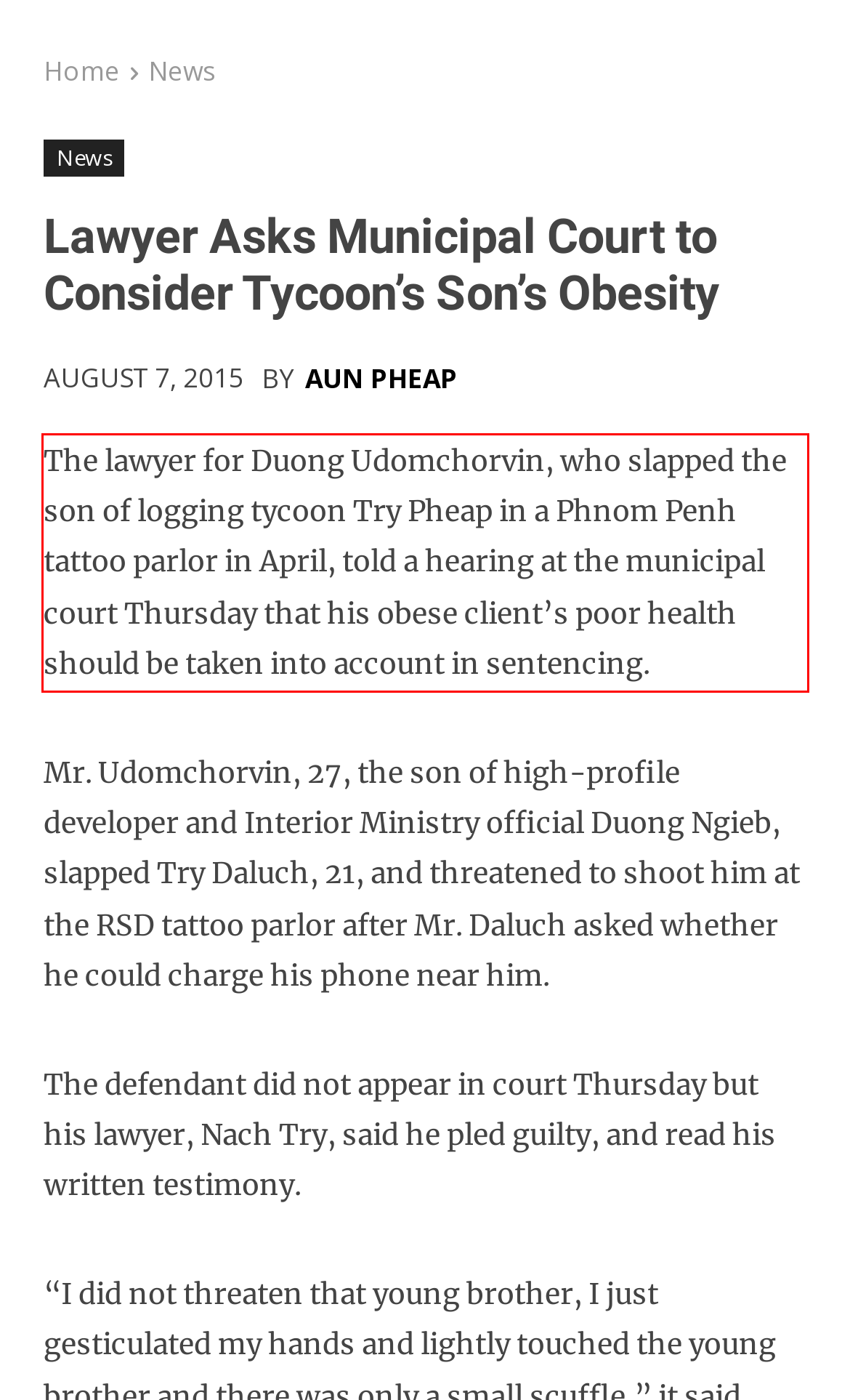Please perform OCR on the text within the red rectangle in the webpage screenshot and return the text content.

The lawyer for Duong Udomchorvin, who slapped the son of logging tycoon Try Pheap in a Phnom Penh tattoo parlor in April, told a hearing at the municipal court Thursday that his obese client’s poor health should be taken into account in sentencing.